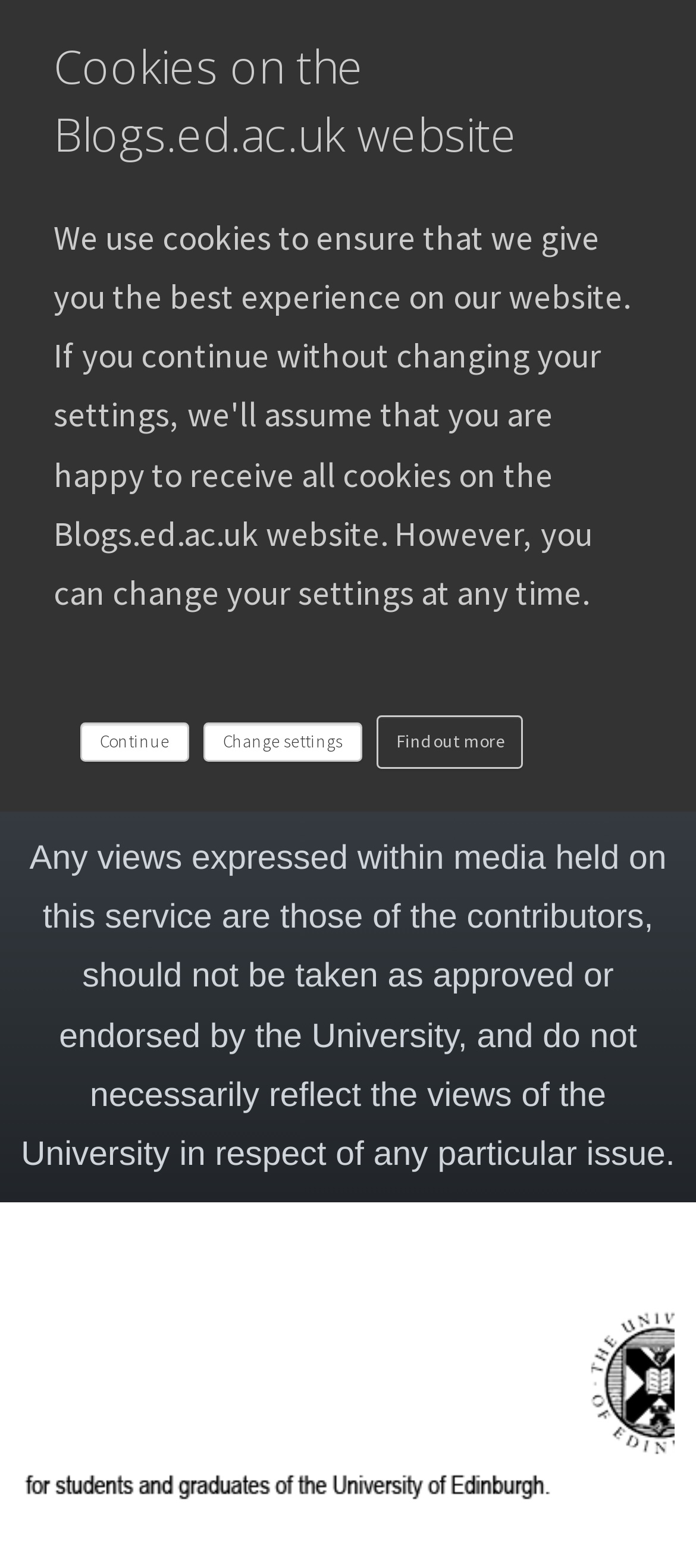How many buttons are there on the webpage? From the image, respond with a single word or brief phrase.

2